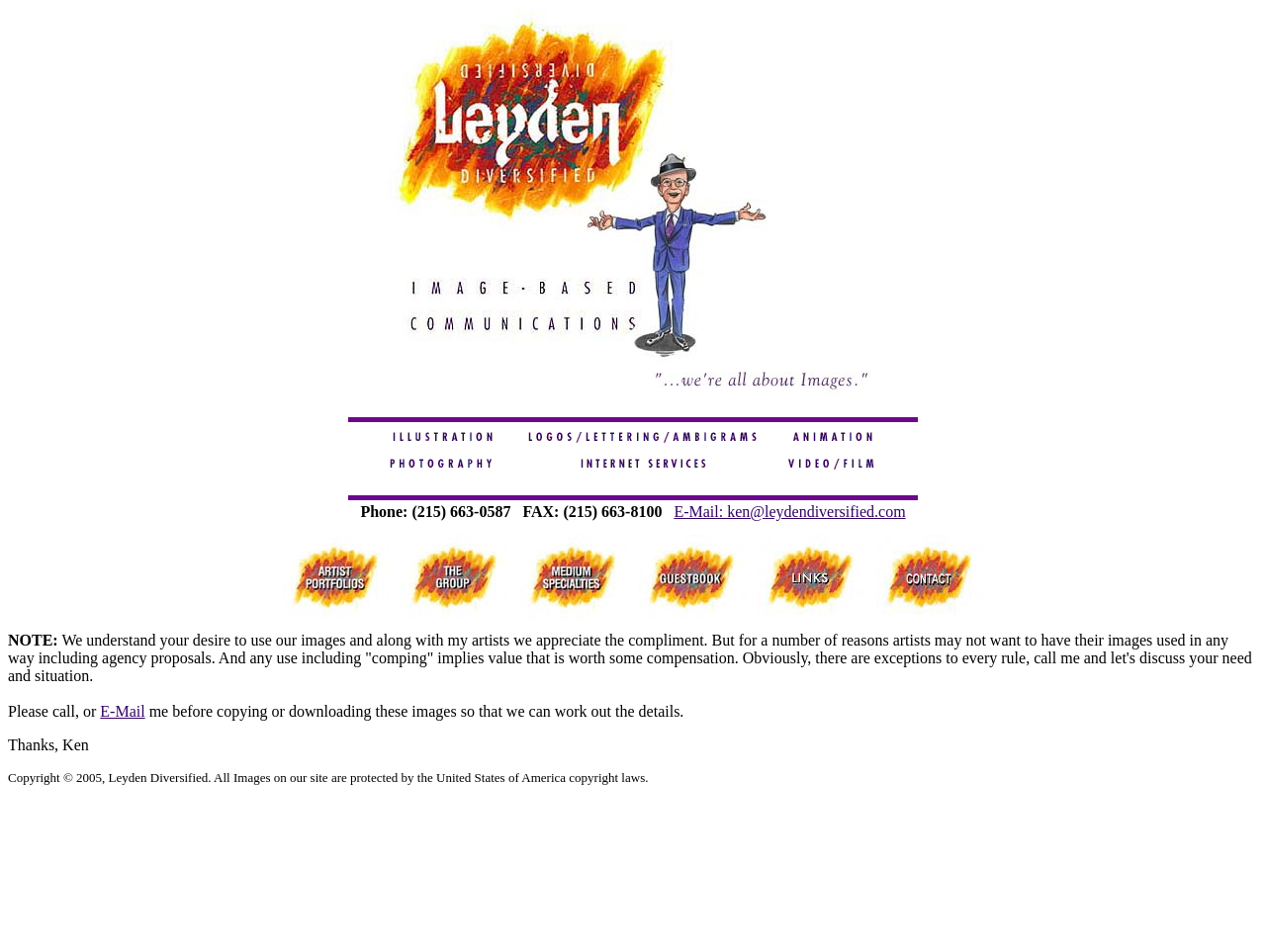Use a single word or phrase to answer the question: 
What is the warning about using images on the webpage?

Need permission